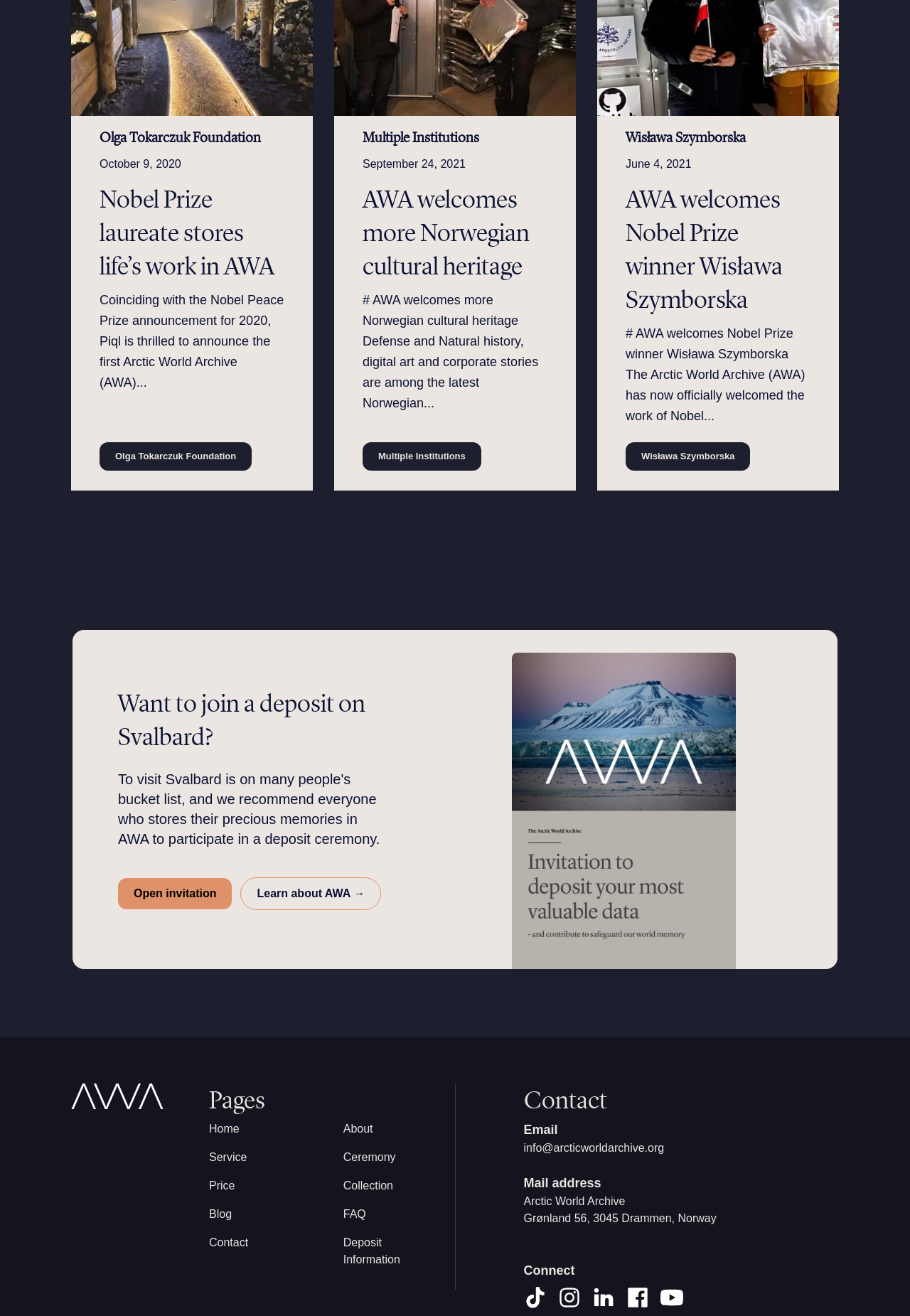Pinpoint the bounding box coordinates of the element to be clicked to execute the instruction: "Read more about Olga Tokarczuk Foundation".

[0.109, 0.336, 0.277, 0.357]